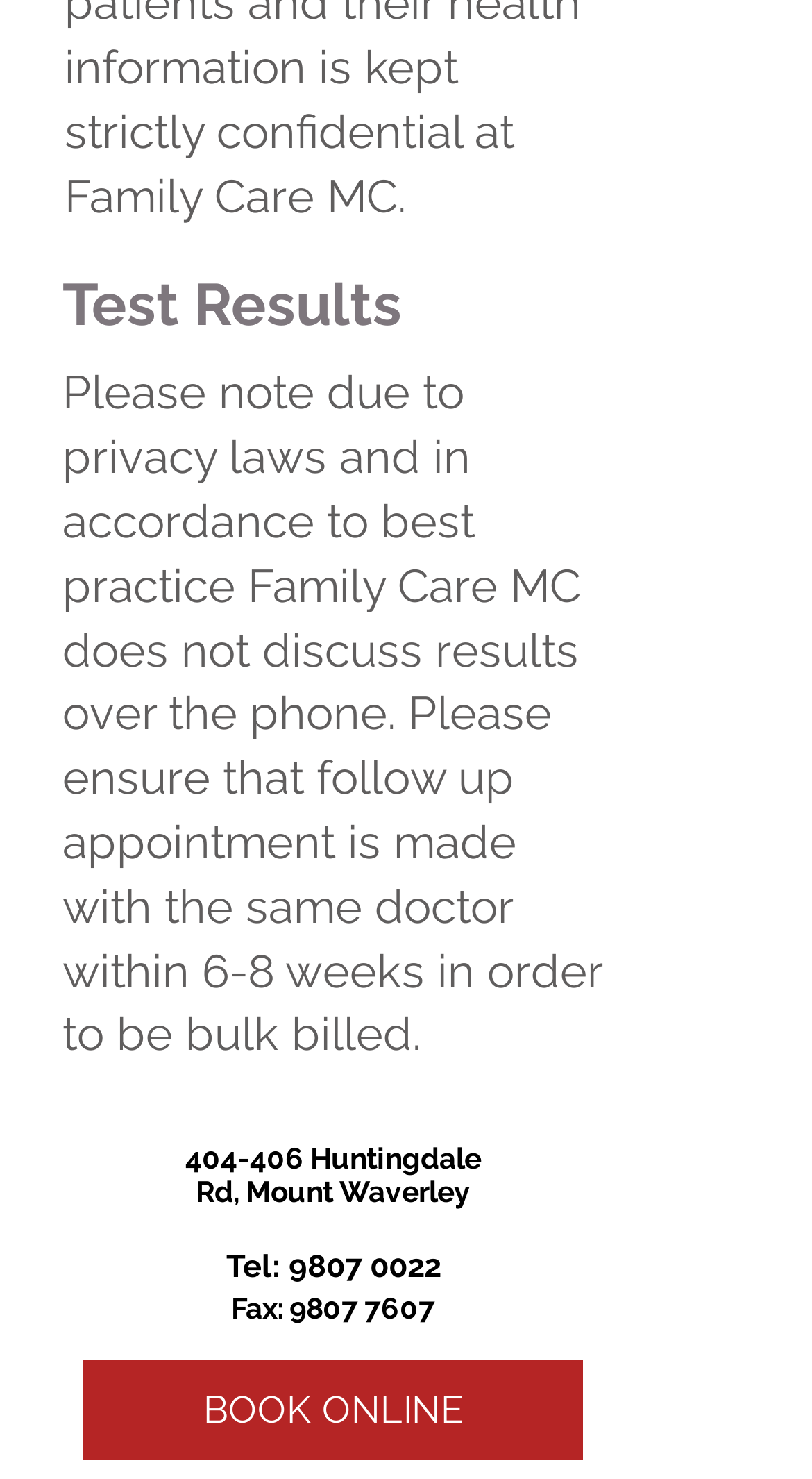Refer to the element description aria-label="Toggle navigation" and identify the corresponding bounding box in the screenshot. Format the coordinates as (top-left x, top-left y, bottom-right x, bottom-right y) with values in the range of 0 to 1.

None